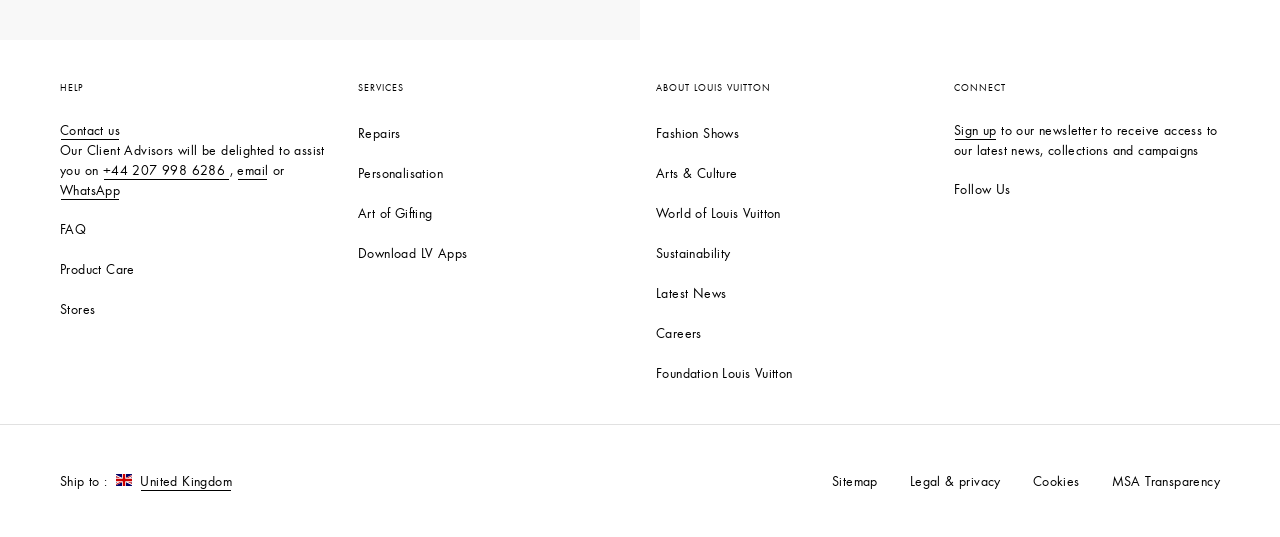Please identify the coordinates of the bounding box for the clickable region that will accomplish this instruction: "View FAQ".

[0.047, 0.41, 0.067, 0.443]